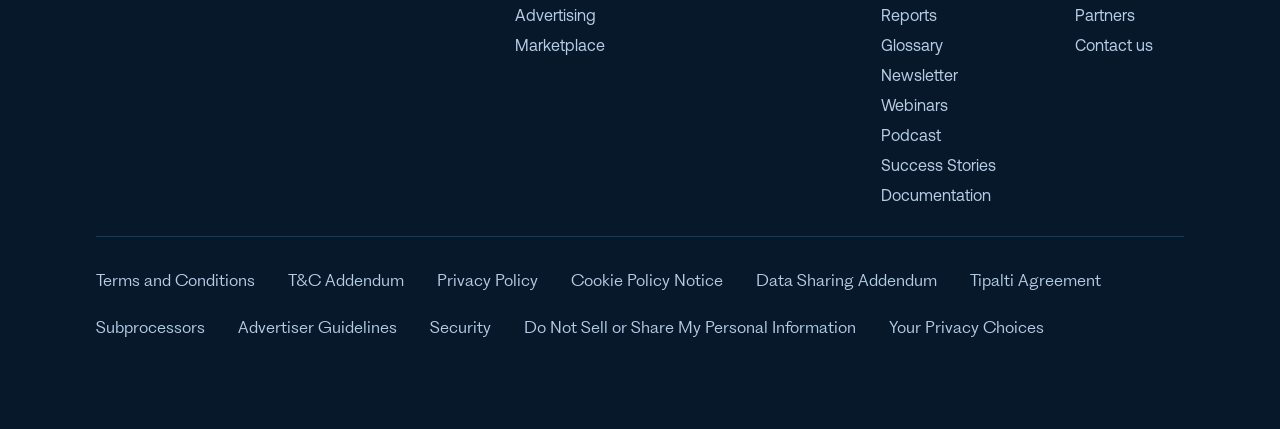What is the link related to personal information?
Using the image, provide a concise answer in one word or a short phrase.

Do Not Sell or Share My Personal Information